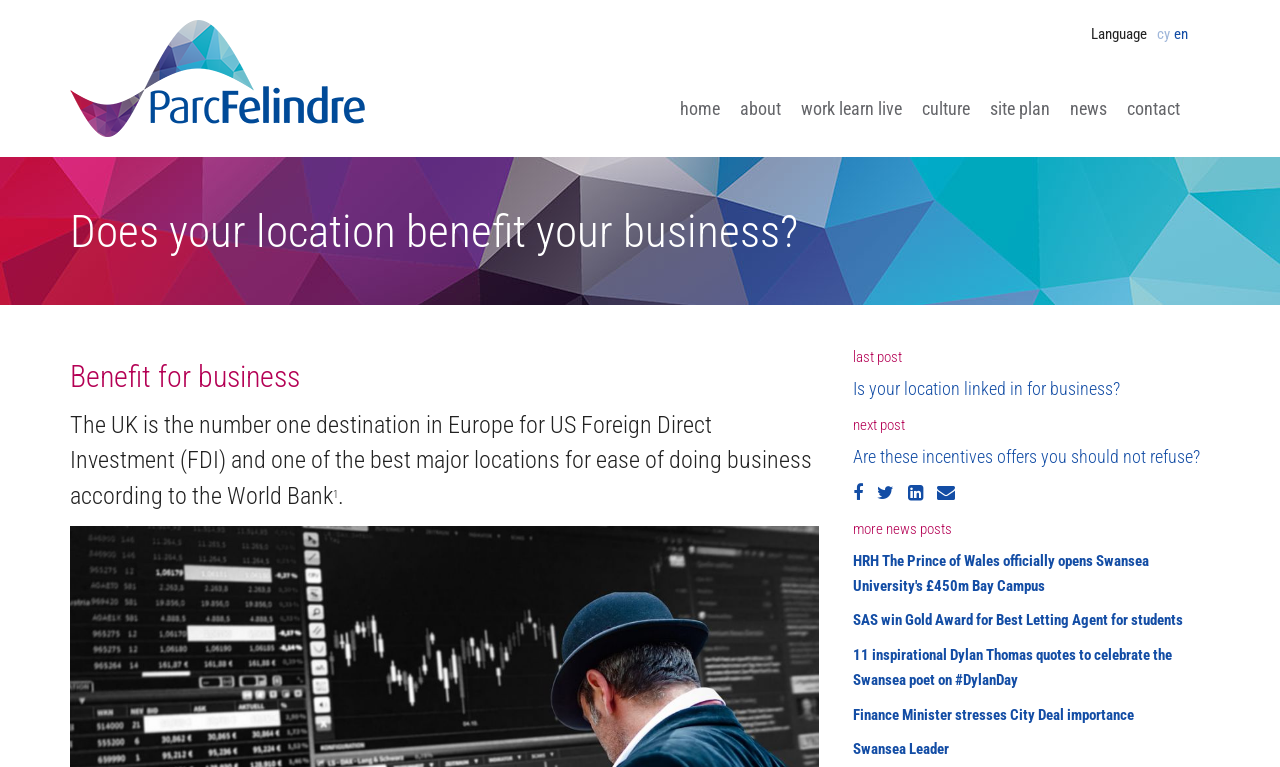Please determine the bounding box coordinates of the element's region to click for the following instruction: "Go to home page".

[0.523, 0.121, 0.57, 0.163]